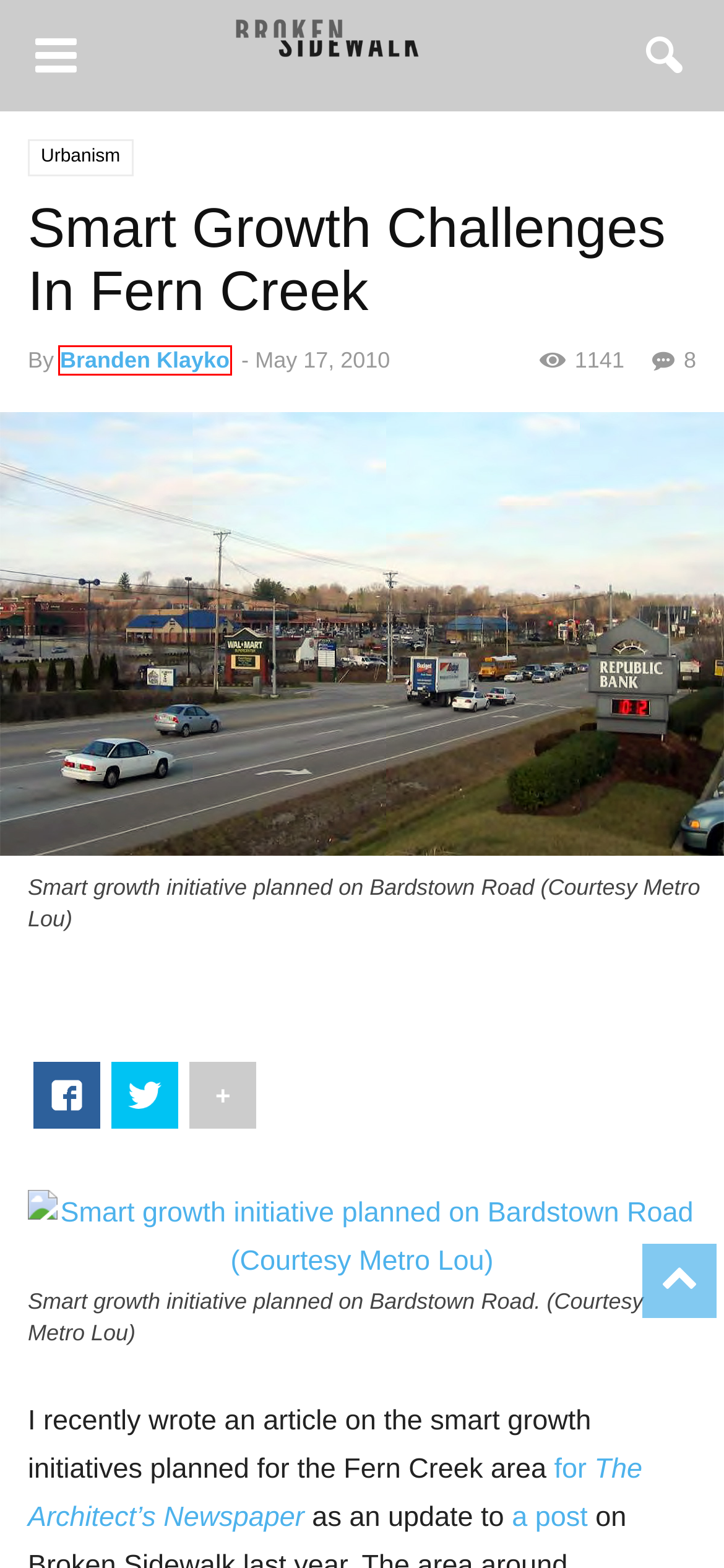Given a screenshot of a webpage with a red rectangle bounding box around a UI element, select the best matching webpage description for the new webpage that appears after clicking the highlighted element. The candidate descriptions are:
A. Broken Sidewalk | Covering Louisville Neighborhoods
B. Urbanism | Broken Sidewalk
C. Log In ‹ Broken Sidewalk — WordPress
D. Smart Growth Challenges In Fern Creek | Broken Sidewalk
E. Submit A Tip | Broken Sidewalk
F. Branden Klayko | Broken Sidewalk
G. Smart Growth | Broken Sidewalk
H. Louisville | Broken Sidewalk

F